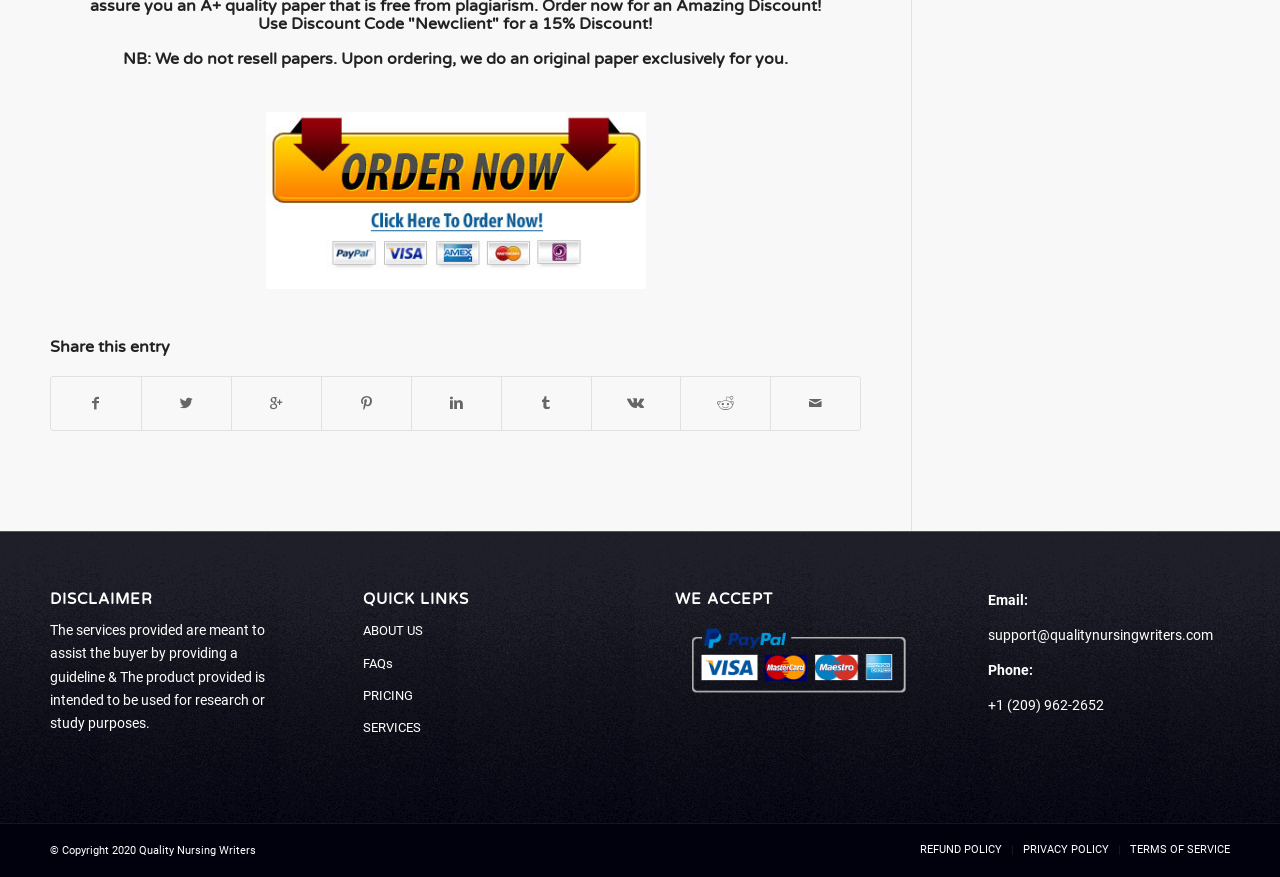Provide the bounding box coordinates for the area that should be clicked to complete the instruction: "Contact support via Email".

[0.772, 0.715, 0.948, 0.734]